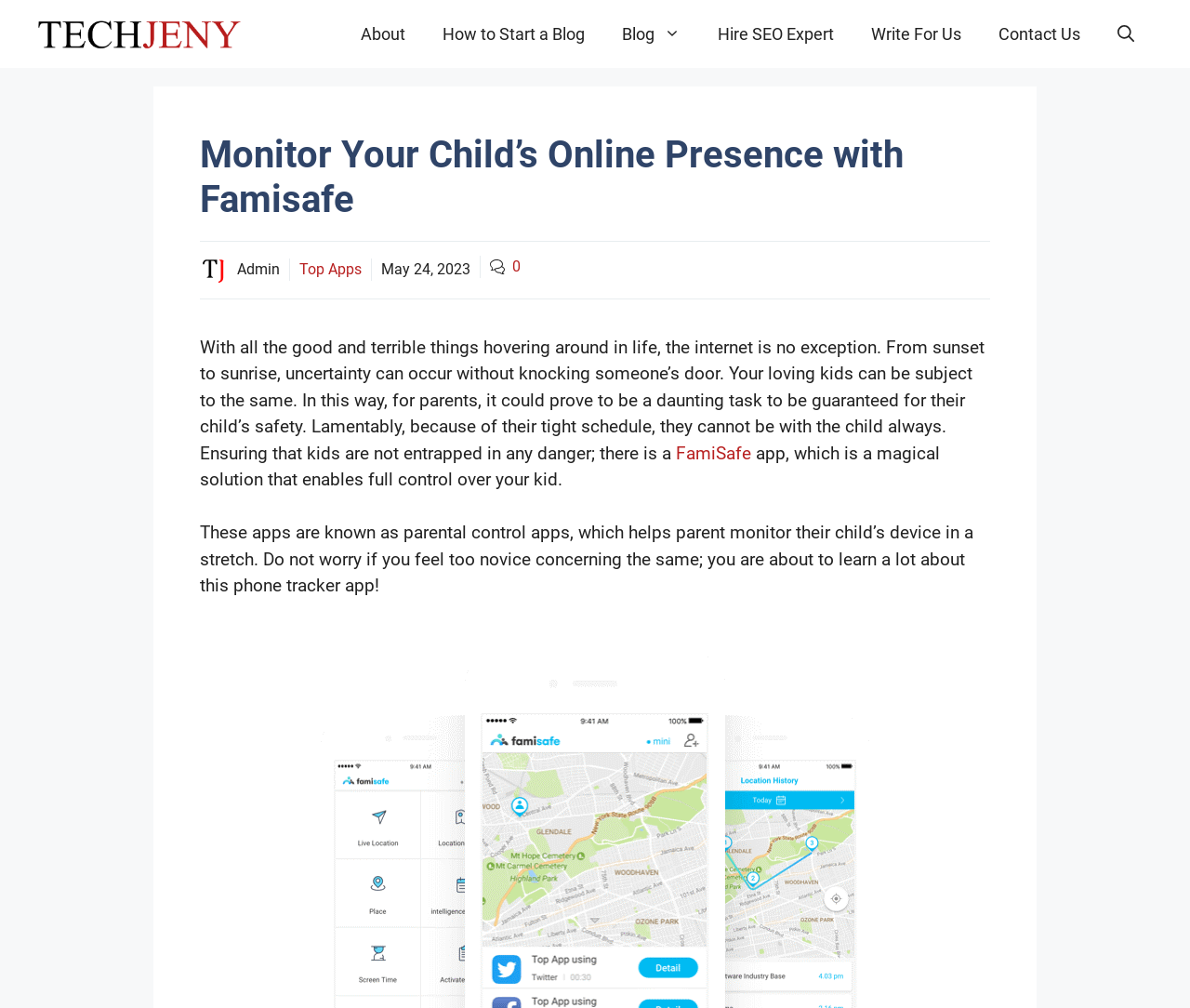Please determine the bounding box coordinates of the section I need to click to accomplish this instruction: "Open the About page".

[0.288, 0.004, 0.356, 0.064]